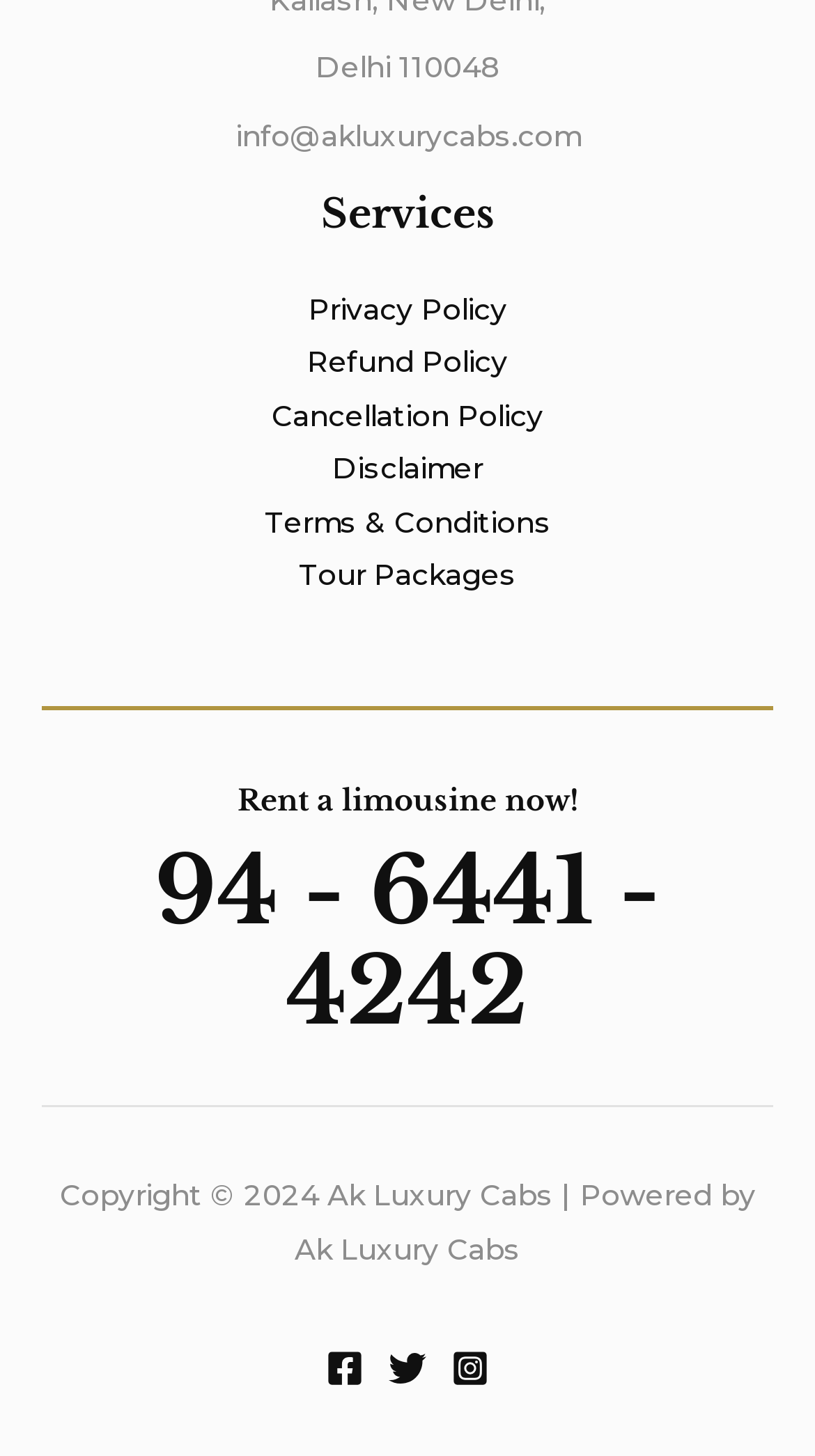How many social media links are present in the footer?
Please use the image to provide a one-word or short phrase answer.

3